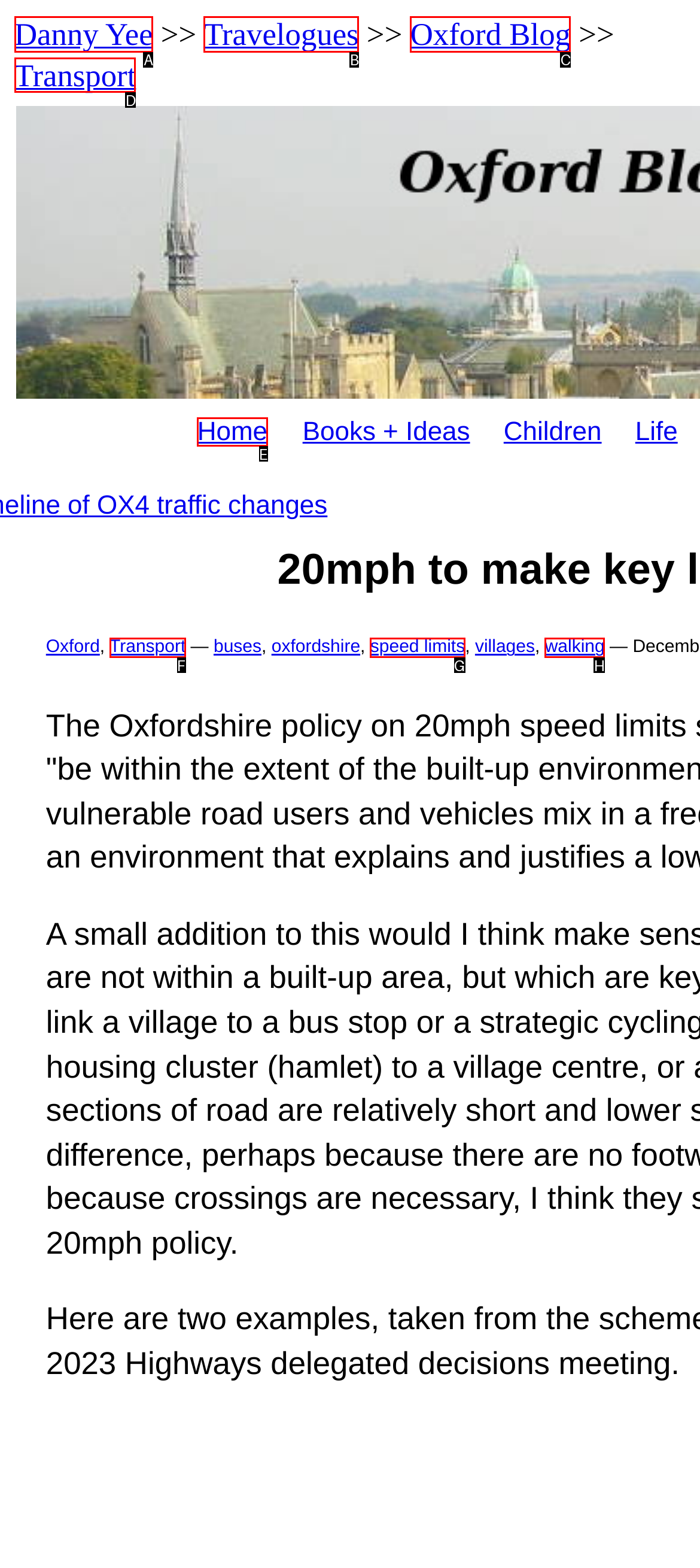Which option should I select to accomplish the task: read about Transport? Respond with the corresponding letter from the given choices.

D